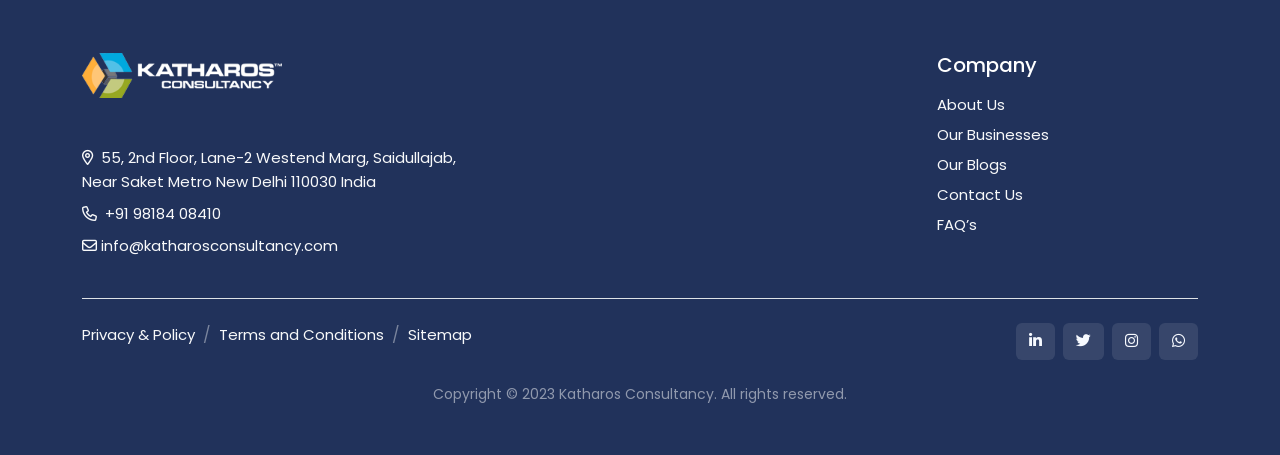Provide a brief response to the question below using a single word or phrase: 
What is the address of the company?

55, 2nd Floor, Lane-2 Westend Marg, Saidullajab, Near Saket Metro New Delhi 110030 India